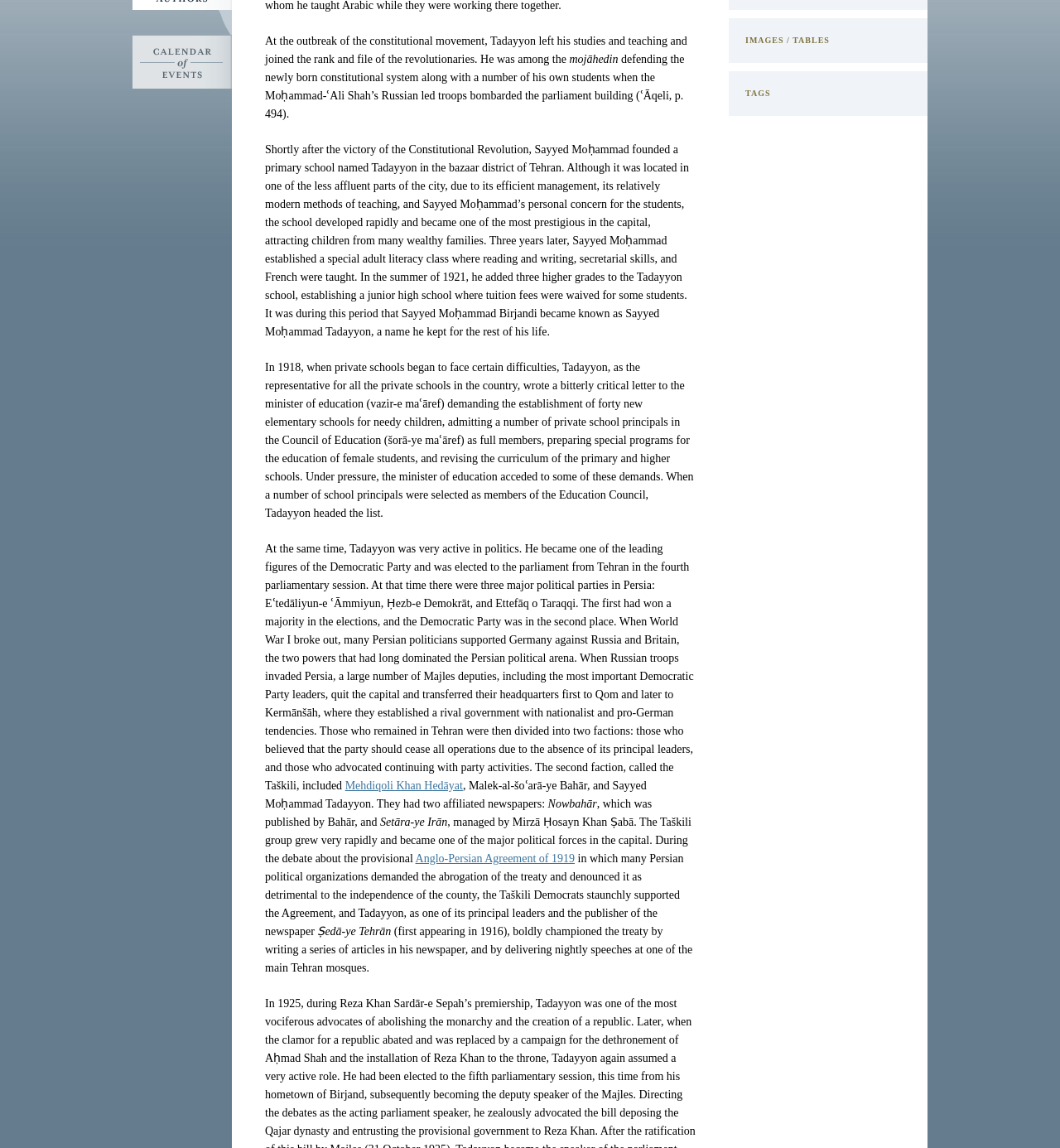Using the given element description, provide the bounding box coordinates (top-left x, top-left y, bottom-right x, bottom-right y) for the corresponding UI element in the screenshot: Mehdiqoli Khan Hedāyat

[0.325, 0.679, 0.437, 0.69]